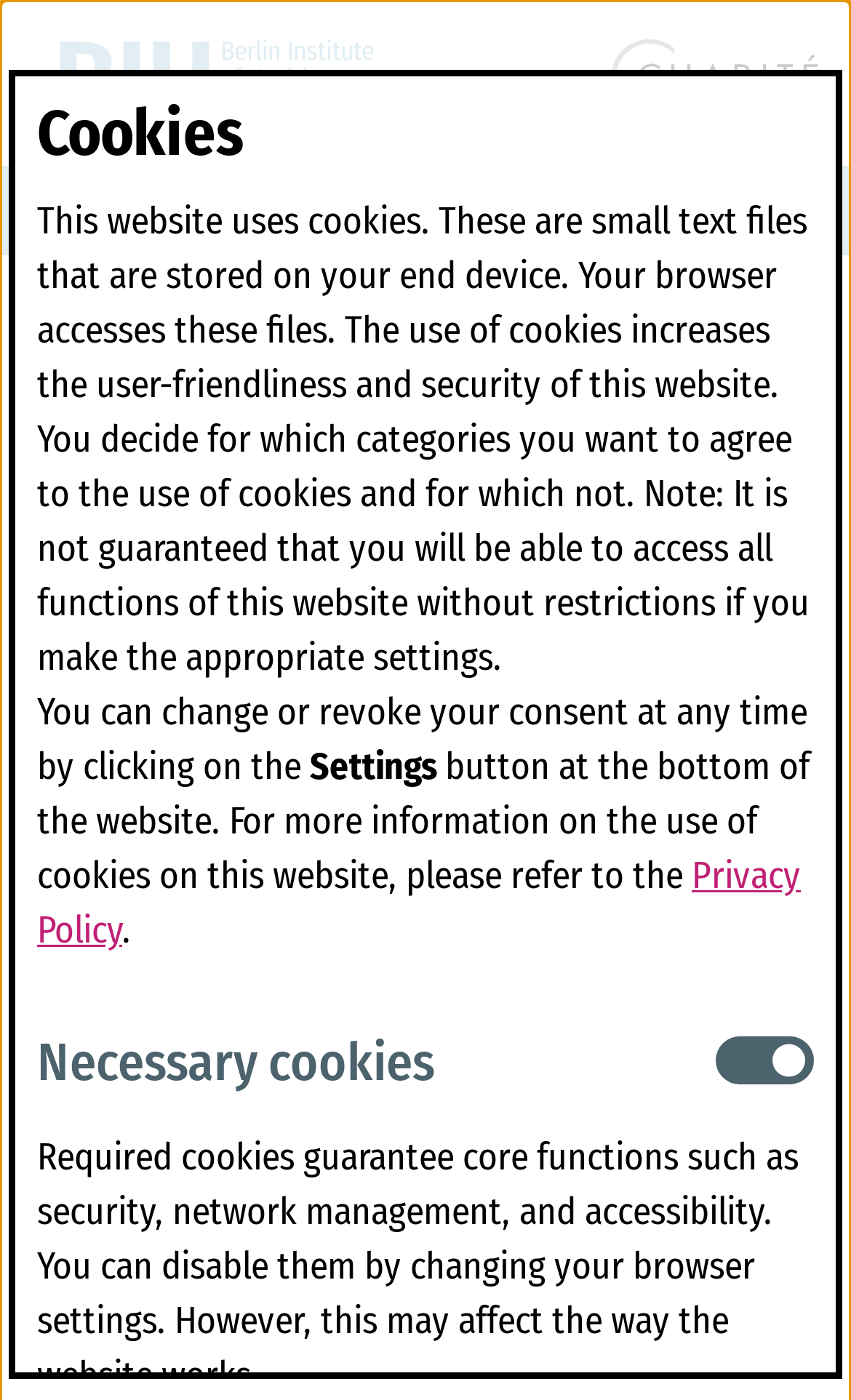Please give the bounding box coordinates of the area that should be clicked to fulfill the following instruction: "View press releases". The coordinates should be in the format of four float numbers from 0 to 1, i.e., [left, top, right, bottom].

[0.038, 0.651, 0.146, 0.687]